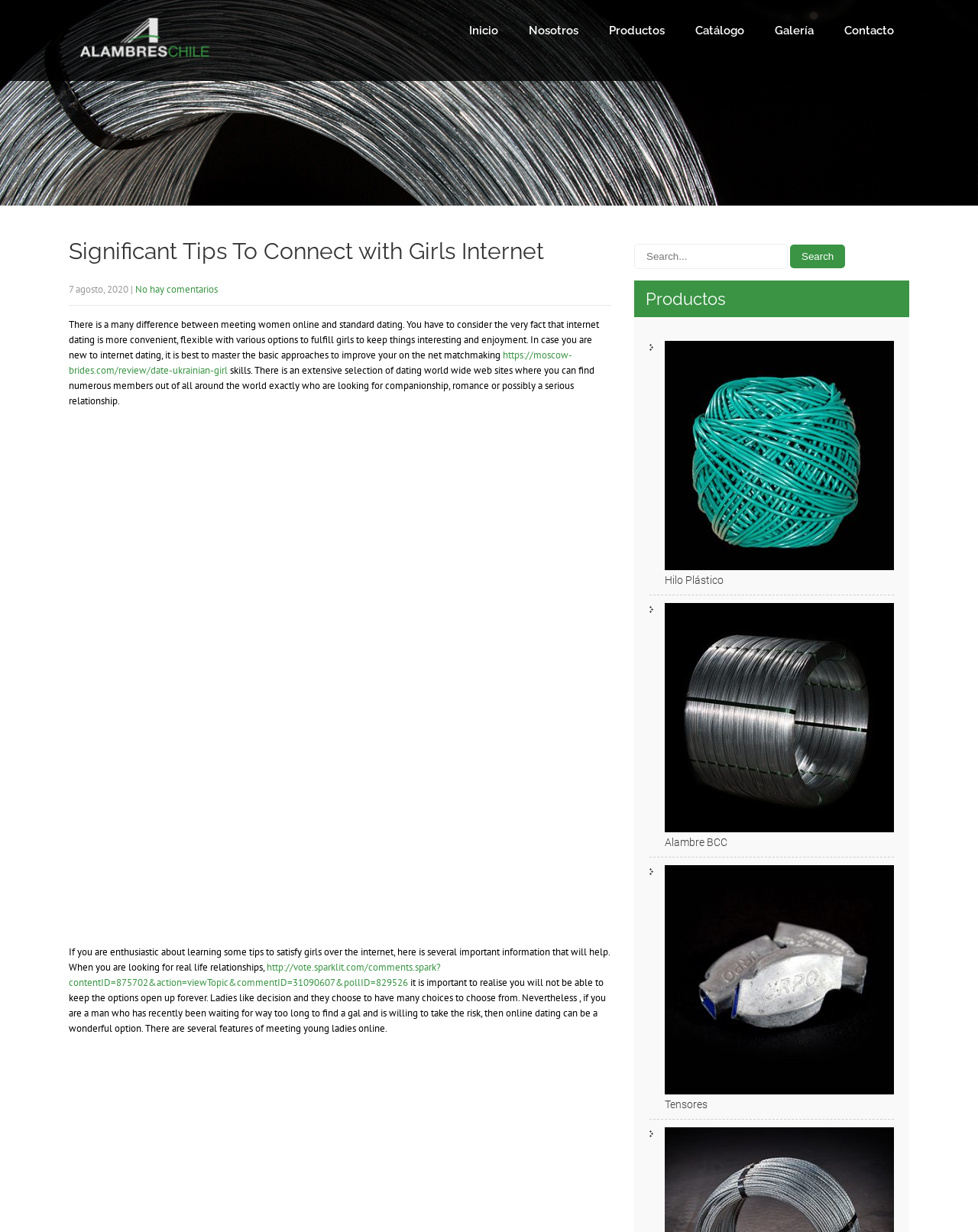Please determine the bounding box coordinates of the element to click in order to execute the following instruction: "View the 'Galería' page". The coordinates should be four float numbers between 0 and 1, specified as [left, top, right, bottom].

[0.777, 0.0, 0.848, 0.05]